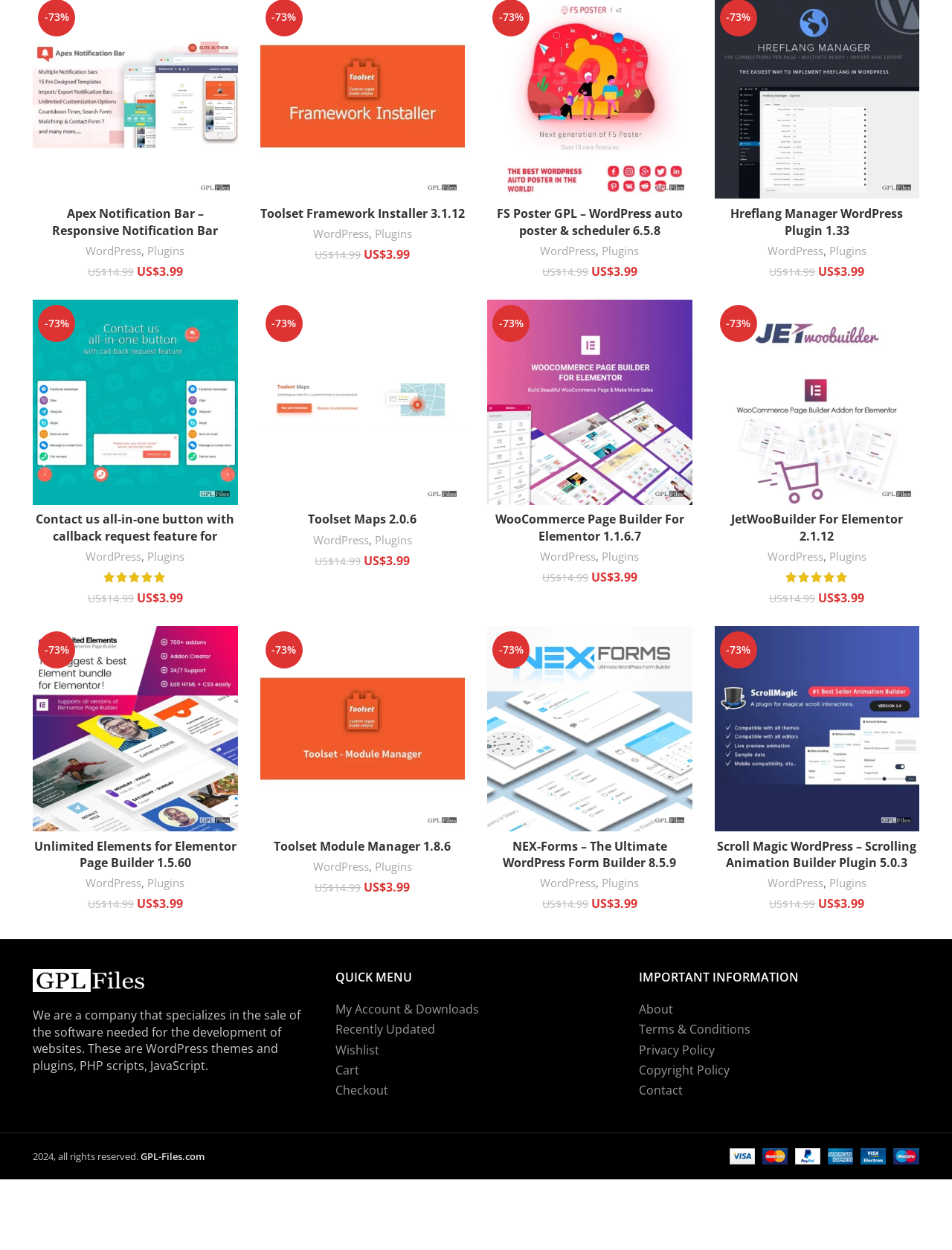Please indicate the bounding box coordinates of the element's region to be clicked to achieve the instruction: "View Toolset Framework Installer details". Provide the coordinates as four float numbers between 0 and 1, i.e., [left, top, right, bottom].

[0.273, 0.164, 0.488, 0.178]